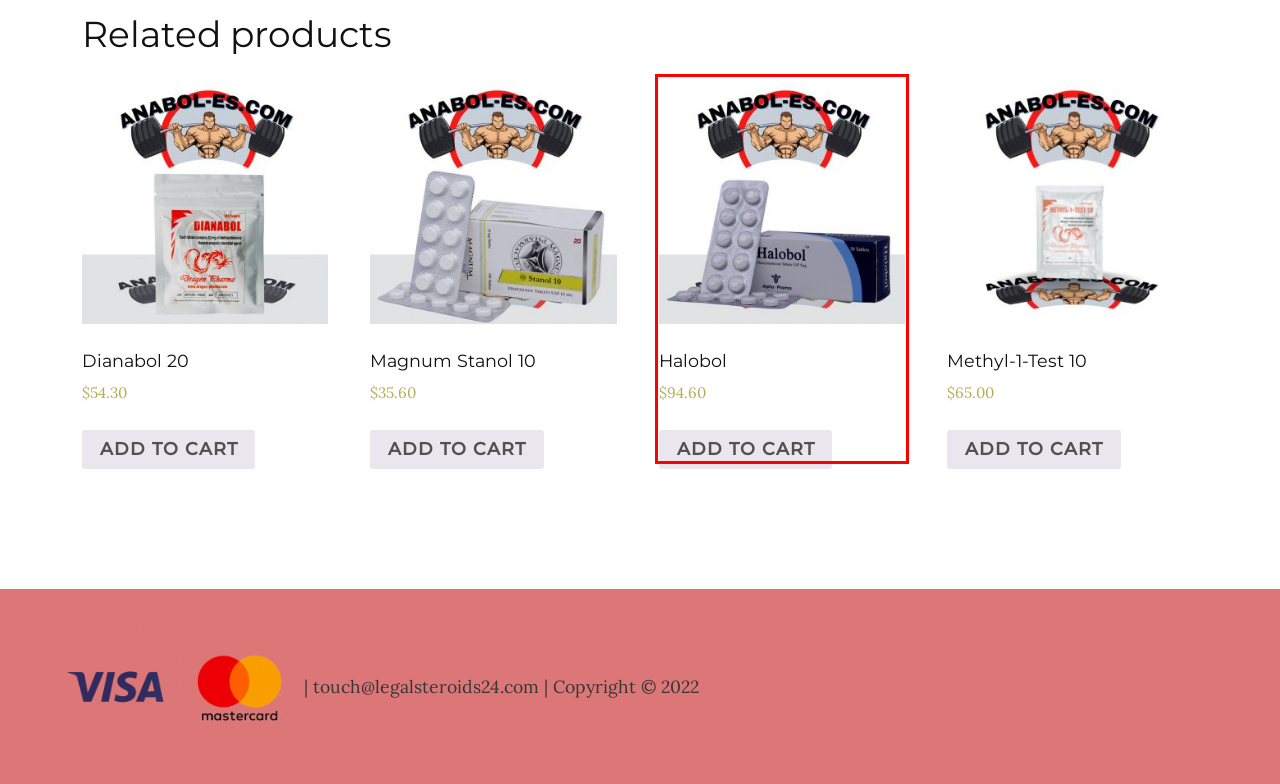Given a screenshot of a webpage with a red bounding box highlighting a UI element, determine which webpage description best matches the new webpage that appears after clicking the highlighted element. Here are the candidates:
A. Contacts -
B. Cart -
C. oral steroids buy online at low price in the USA
D. Methyl-1-Test 10 Price 65.00 Sale in the USA
E. Dianabol 20 Price 54.30 Sale in the USA
F. Magnum Stanol 10 Price 35.60 Sale in the USA
G. Delivery -
H. Halobol Price 94.60 Sale in the USA

H